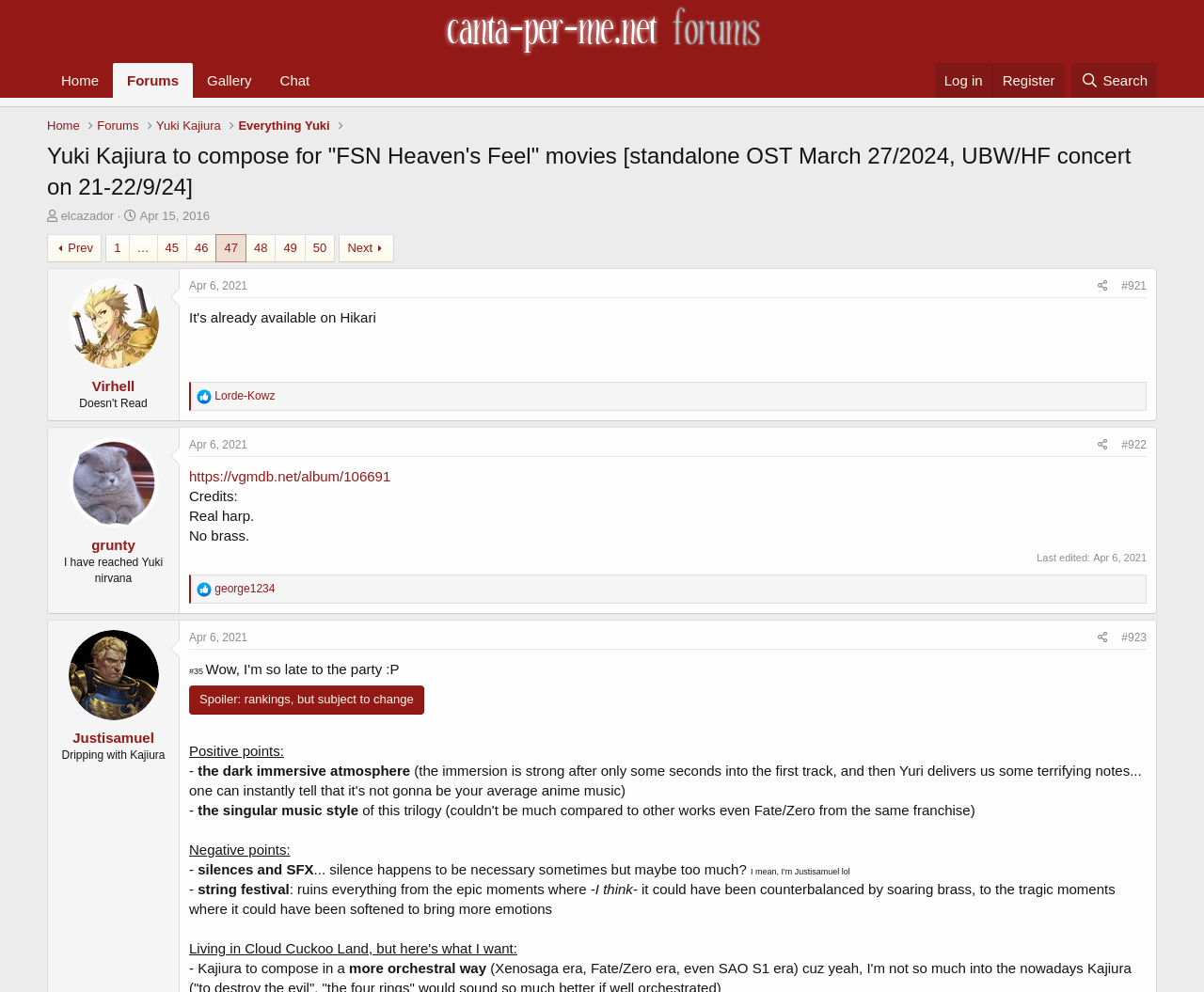What is the name of the user who posted 'I have reached Yuki nirvana'?
Look at the webpage screenshot and answer the question with a detailed explanation.

The heading 'grunty' above the post 'I have reached Yuki nirvana' indicates that the user who posted it is grunty.